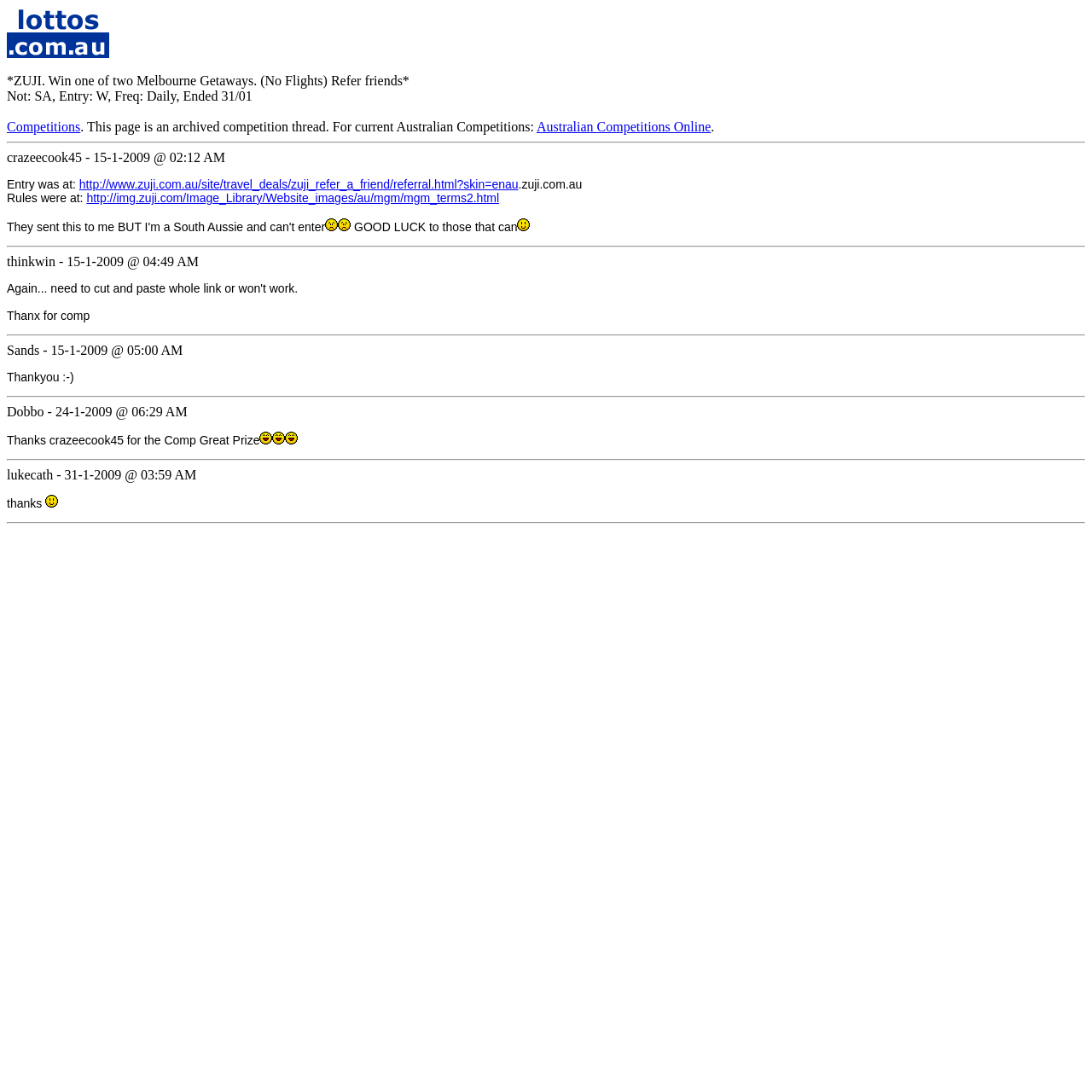Offer a meticulous caption that includes all visible features of the webpage.

This webpage appears to be a forum thread discussing a competition for a Melbourne getaway. At the top, there is a logo image of the "Australian Competitions and Free Stuff forum home" and a title "*ZUJI. Win one of two Melbourne Getaways. (No Flights) Refer friends*" in a prominent position. Below the title, there is a description "Not: SA, Entry: W, Freq: Daily, Ended 31/01" and a link to "Competitions" on the left, with a note on the right saying "This page is an archived competition thread. For current Australian Competitions:" followed by a link to "Australian Competitions Online".

The main content of the webpage consists of a series of posts from different users, each with a username, a timestamp, and a message. The posts are separated by horizontal lines. The first post is from "crazeecook45" and mentions the competition entry and rules. The subsequent posts are from various users, including "thinkwin", "Sands", "Dobbo", and "lukecath", who are thanking the original poster for the competition and congratulating each other.

There are several images of smiling faces :) and :( scattered throughout the posts, likely used to express emotions. The overall layout is dense, with multiple posts and images packed into a relatively small space.